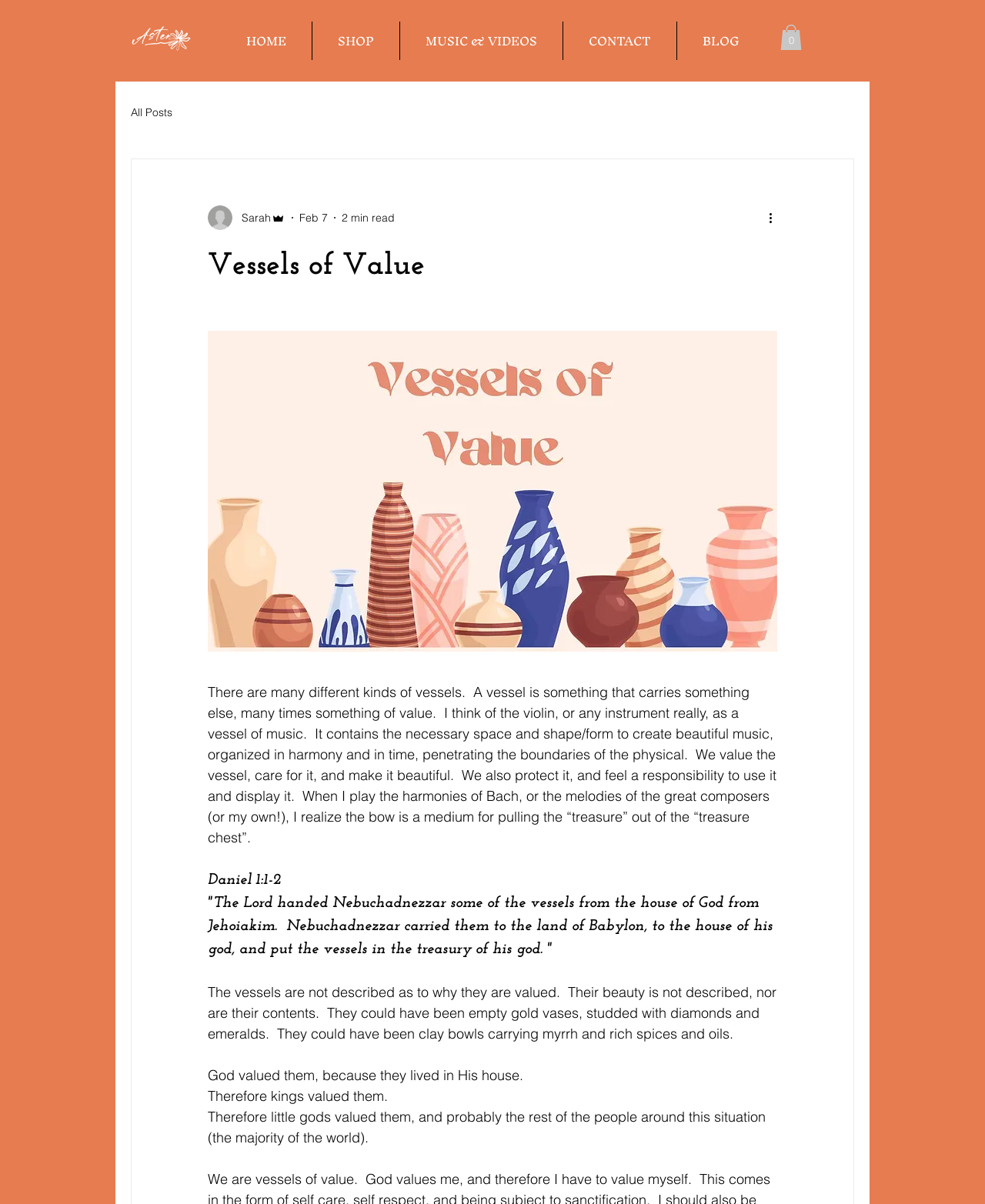How many items are in the cart?
Answer the question with a thorough and detailed explanation.

I found the number of items in the cart by looking at the button element with text 'Cart with 0 items', which indicates that there are no items in the cart.